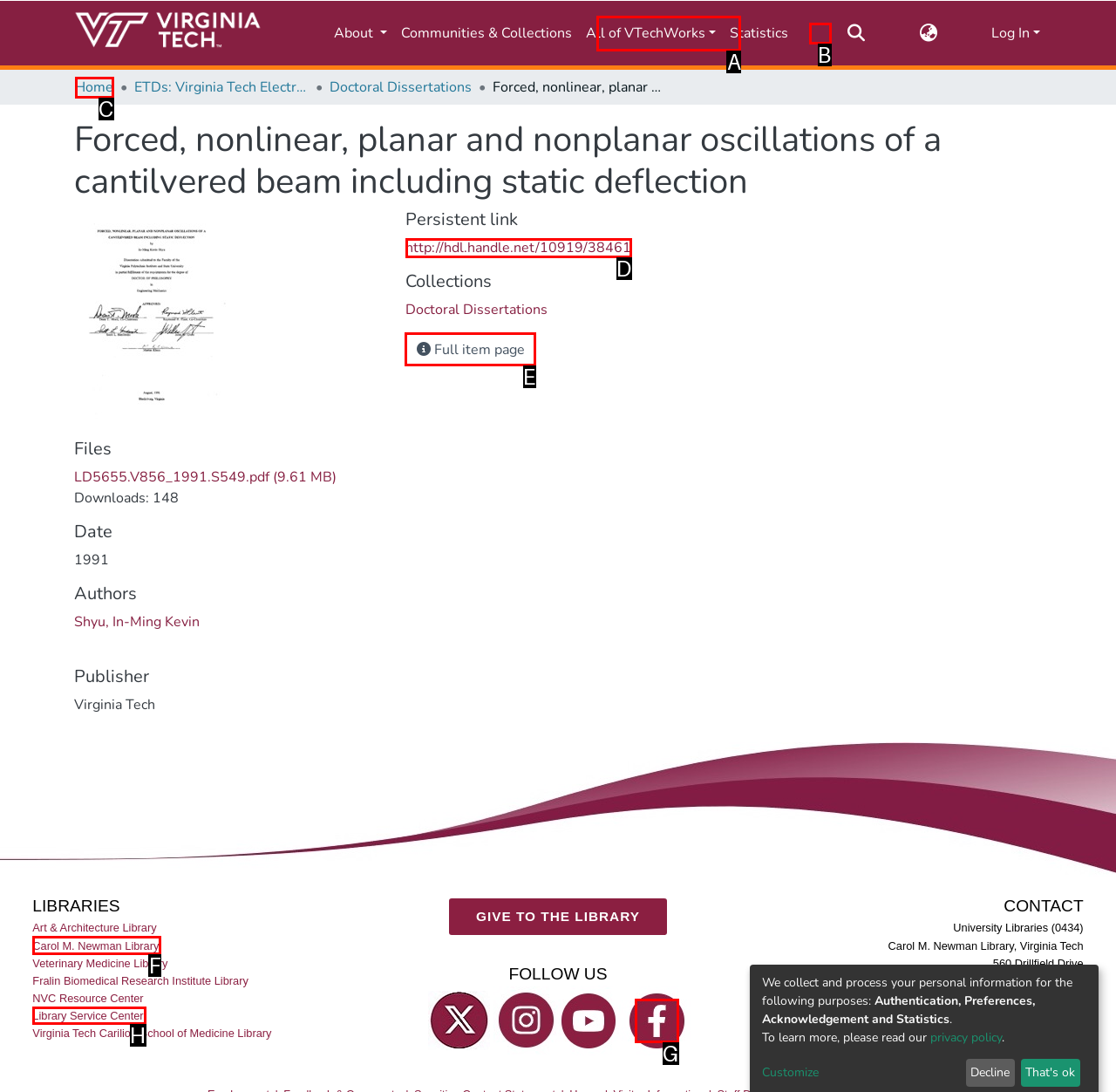Determine the letter of the UI element I should click on to complete the task: View the full item page from the provided choices in the screenshot.

E